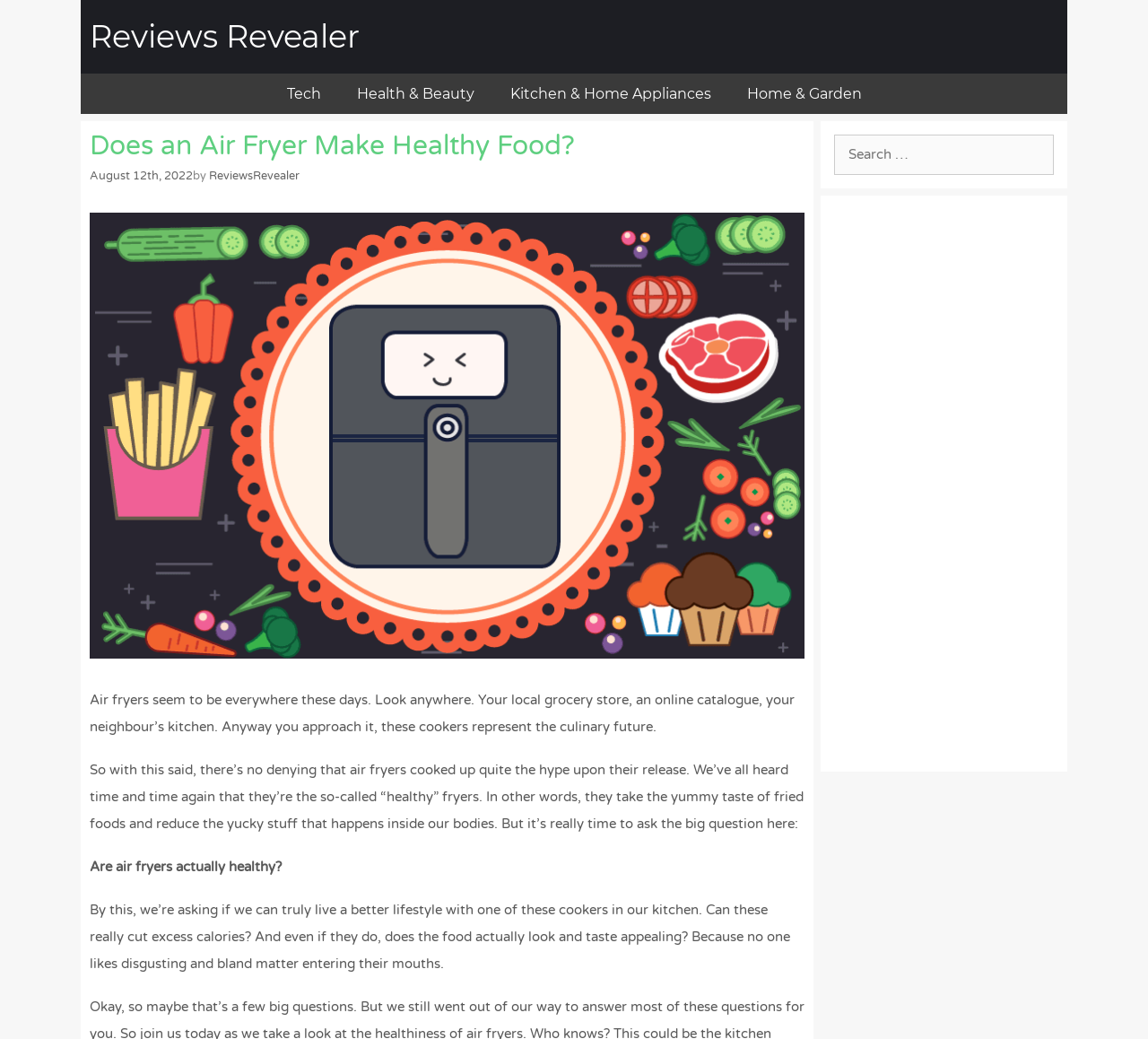Please find the bounding box coordinates (top-left x, top-left y, bottom-right x, bottom-right y) in the screenshot for the UI element described as follows: ReviewsRevealer

[0.182, 0.163, 0.261, 0.176]